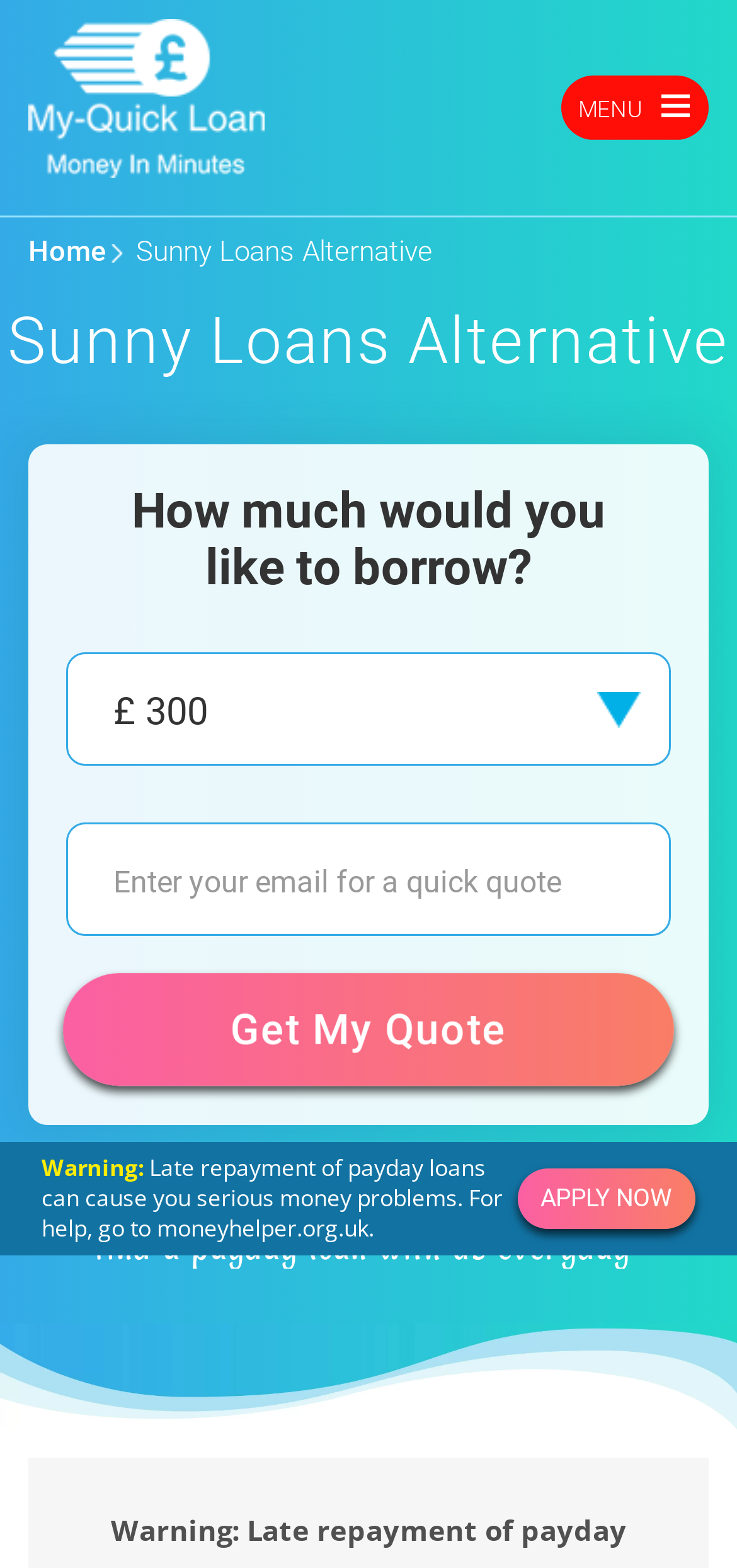Please provide a one-word or short phrase answer to the question:
What is the alternative to Sunny Loans mentioned?

My Quick Loan